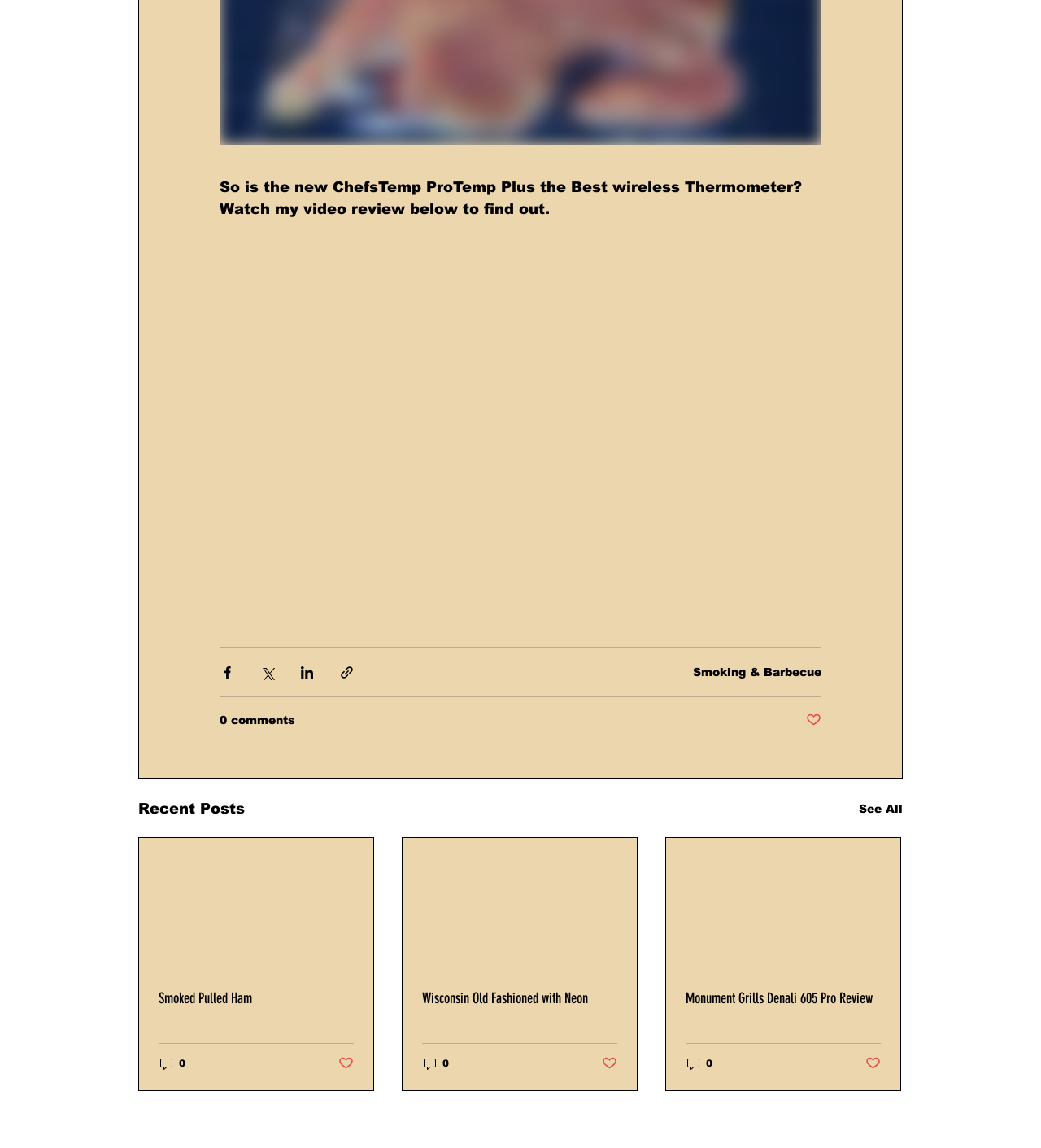What is the category of the link 'Smoking & Barbecue'? Using the information from the screenshot, answer with a single word or phrase.

Category